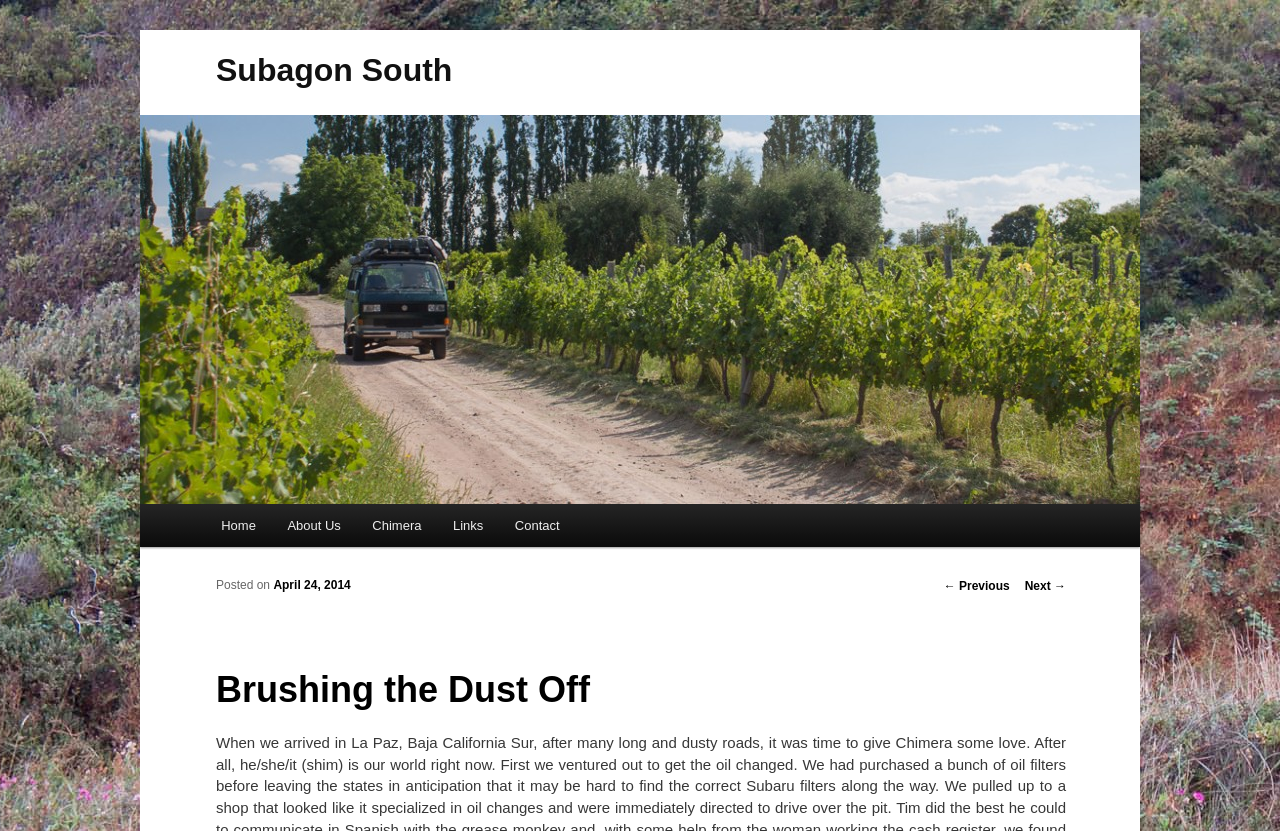Determine the bounding box coordinates of the region to click in order to accomplish the following instruction: "go to home page". Provide the coordinates as four float numbers between 0 and 1, specifically [left, top, right, bottom].

[0.16, 0.606, 0.212, 0.658]